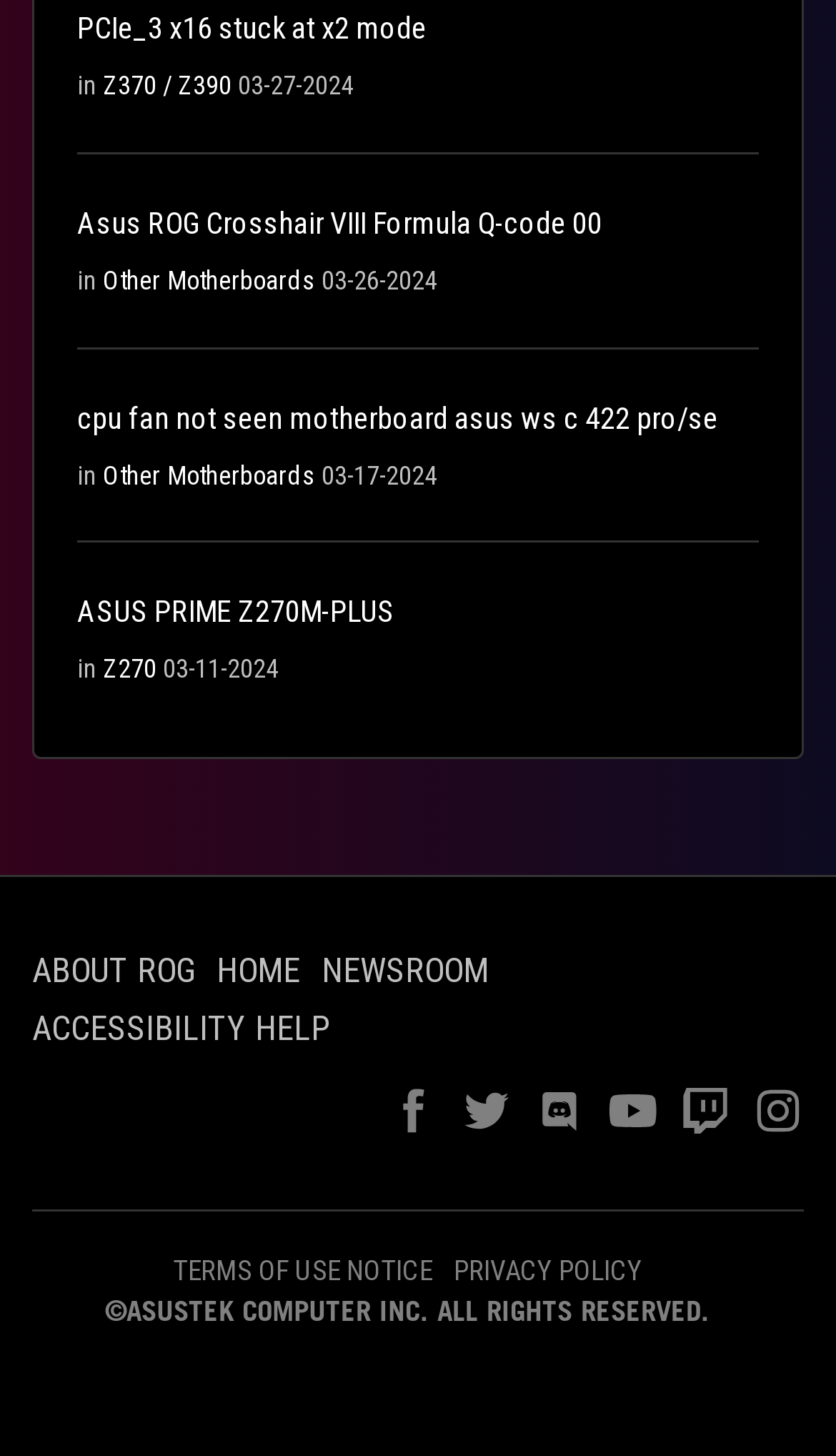Please specify the bounding box coordinates of the element that should be clicked to execute the given instruction: 'Read TERMS OF USE NOTICE'. Ensure the coordinates are four float numbers between 0 and 1, expressed as [left, top, right, bottom].

[0.206, 0.861, 0.517, 0.883]